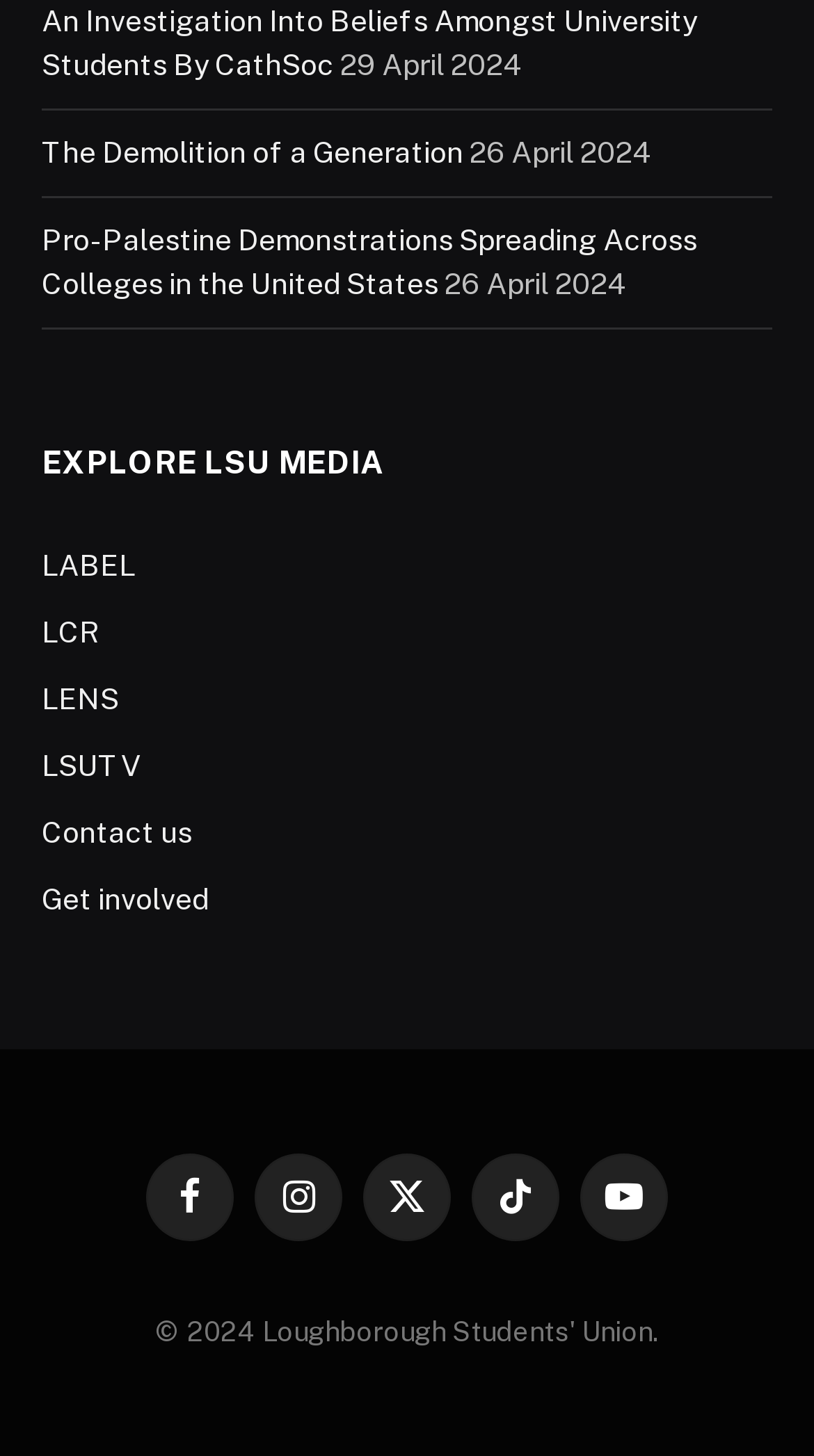Please specify the bounding box coordinates of the region to click in order to perform the following instruction: "Explore LSU media".

[0.051, 0.305, 0.472, 0.33]